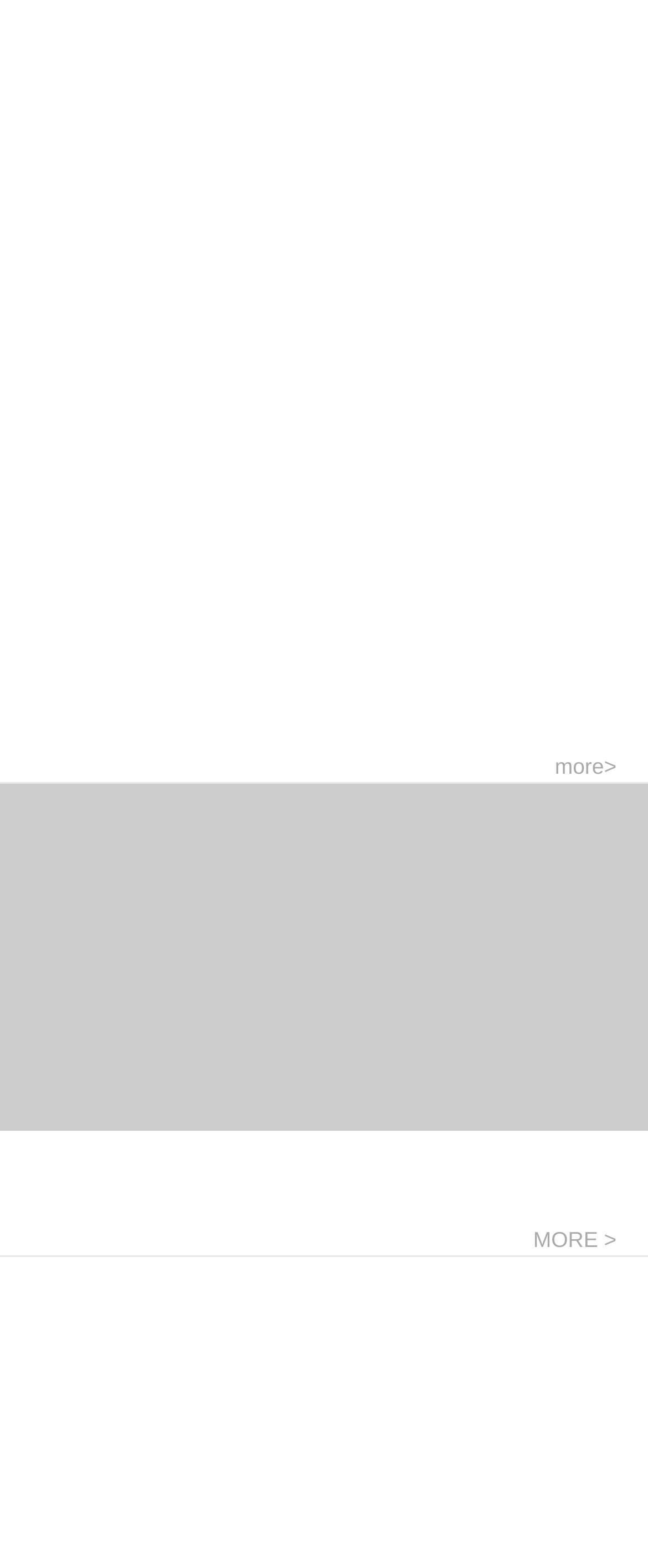Identify the bounding box for the UI element described as: "more>". Ensure the coordinates are four float numbers between 0 and 1, formatted as [left, top, right, bottom].

[0.818, 0.46, 0.99, 0.499]